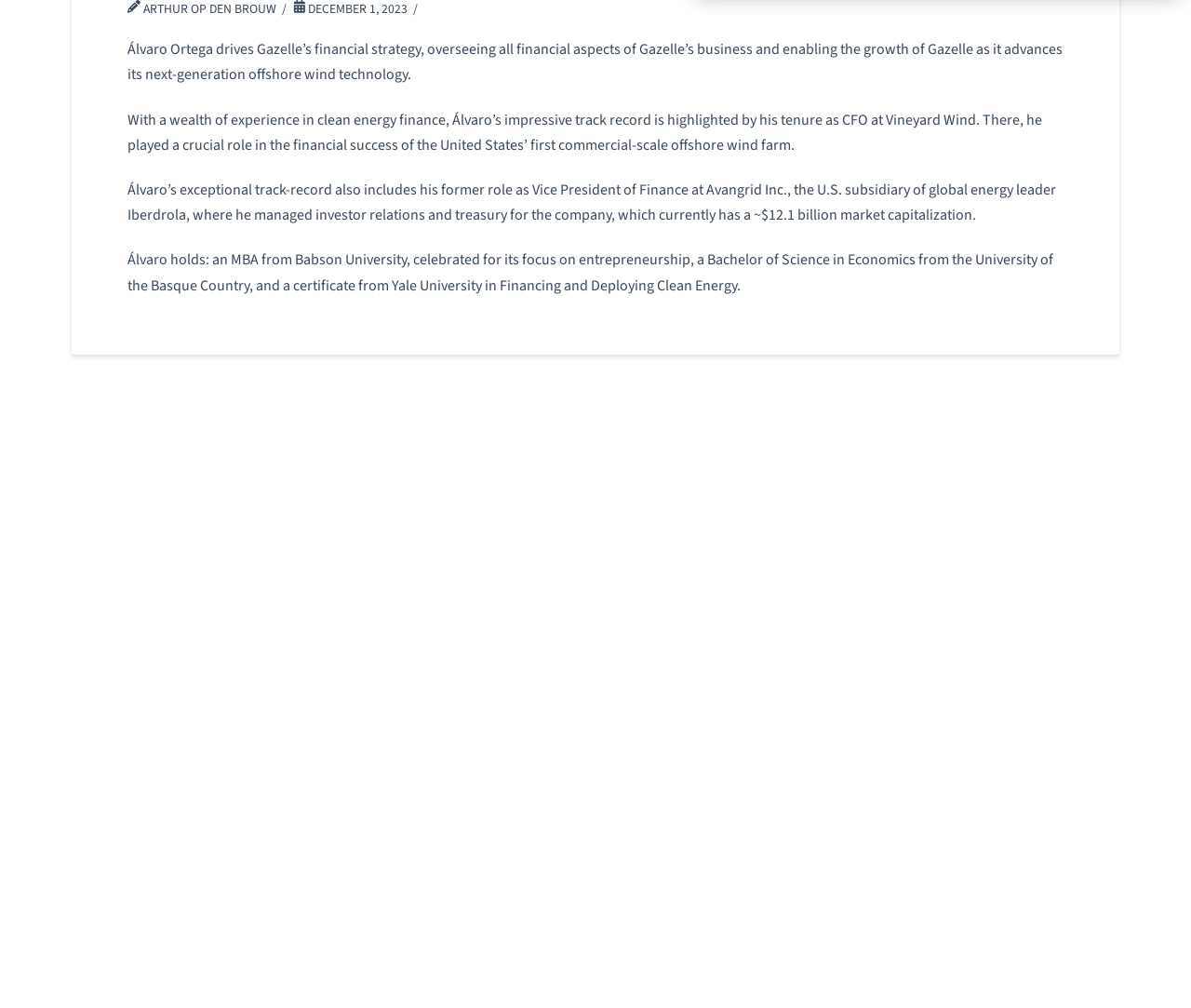Respond concisely with one word or phrase to the following query:
Who is the CFO mentioned in the webpage?

Álvaro Ortega